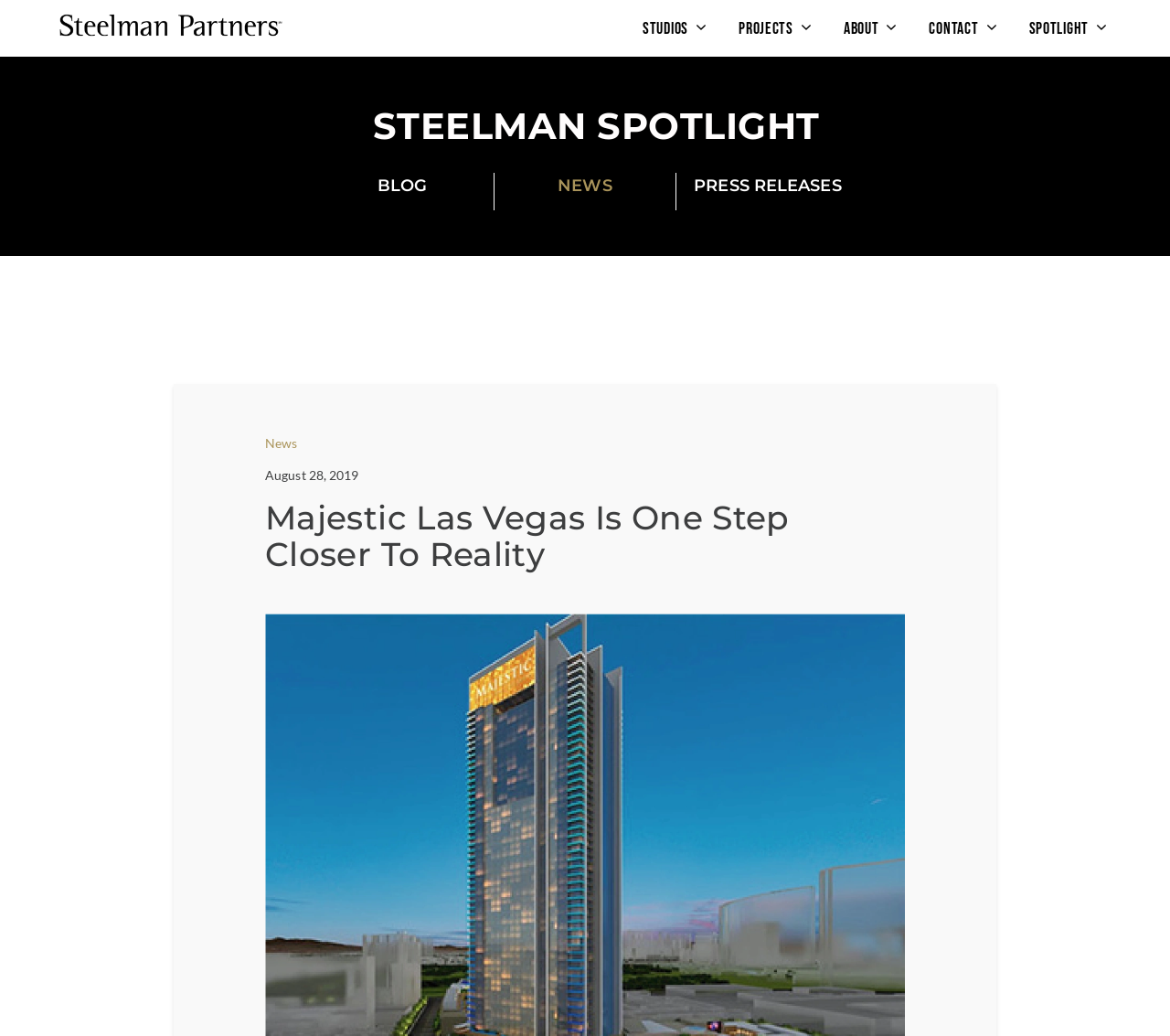Pinpoint the bounding box coordinates of the area that must be clicked to complete this instruction: "View projects".

[0.619, 0.003, 0.708, 0.052]